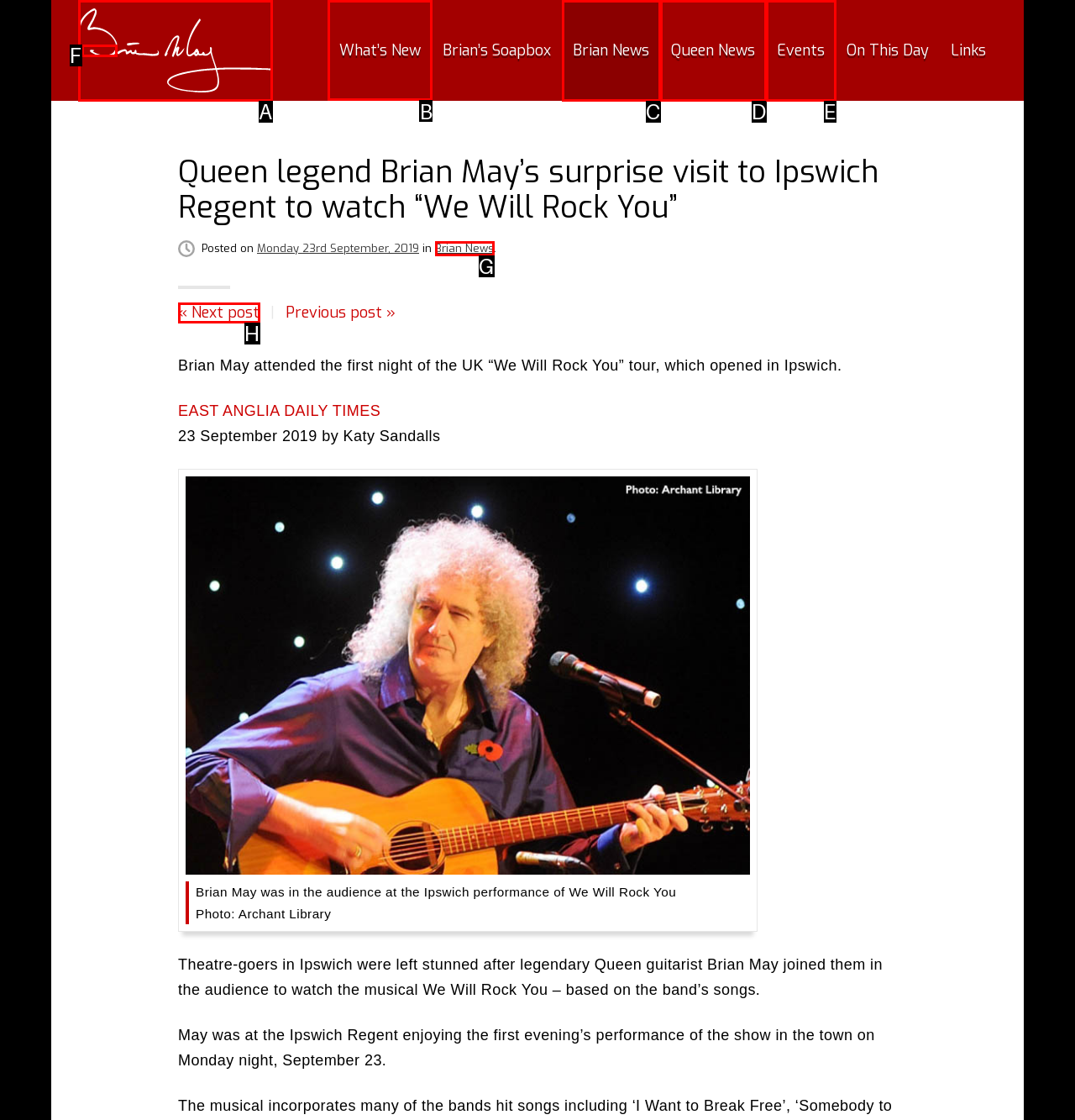Specify which element within the red bounding boxes should be clicked for this task: view What’s New page Respond with the letter of the correct option.

B